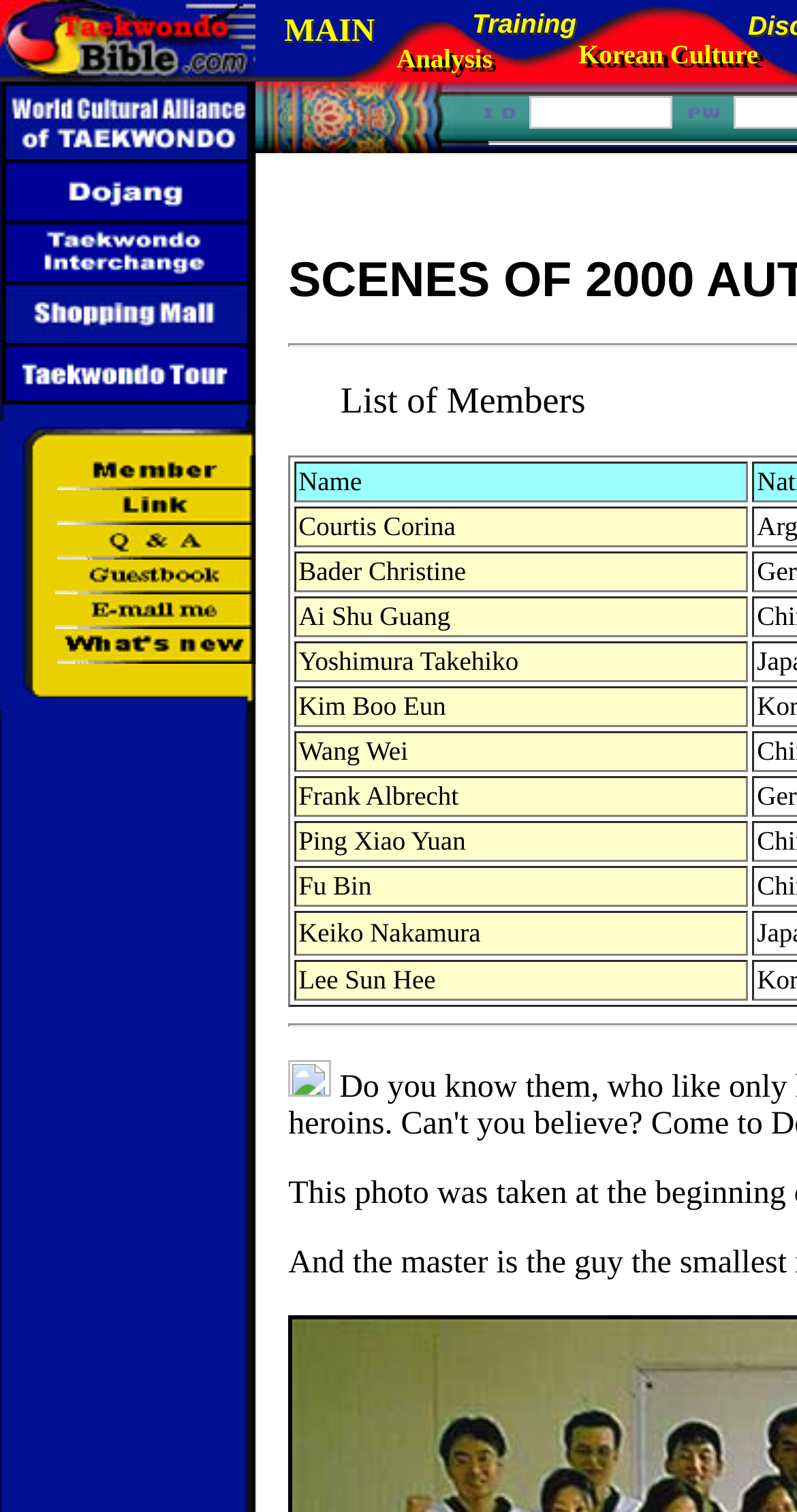Please find and report the bounding box coordinates of the element to click in order to perform the following action: "Click on MAIN". The coordinates should be expressed as four float numbers between 0 and 1, in the format [left, top, right, bottom].

[0.356, 0.009, 0.47, 0.032]